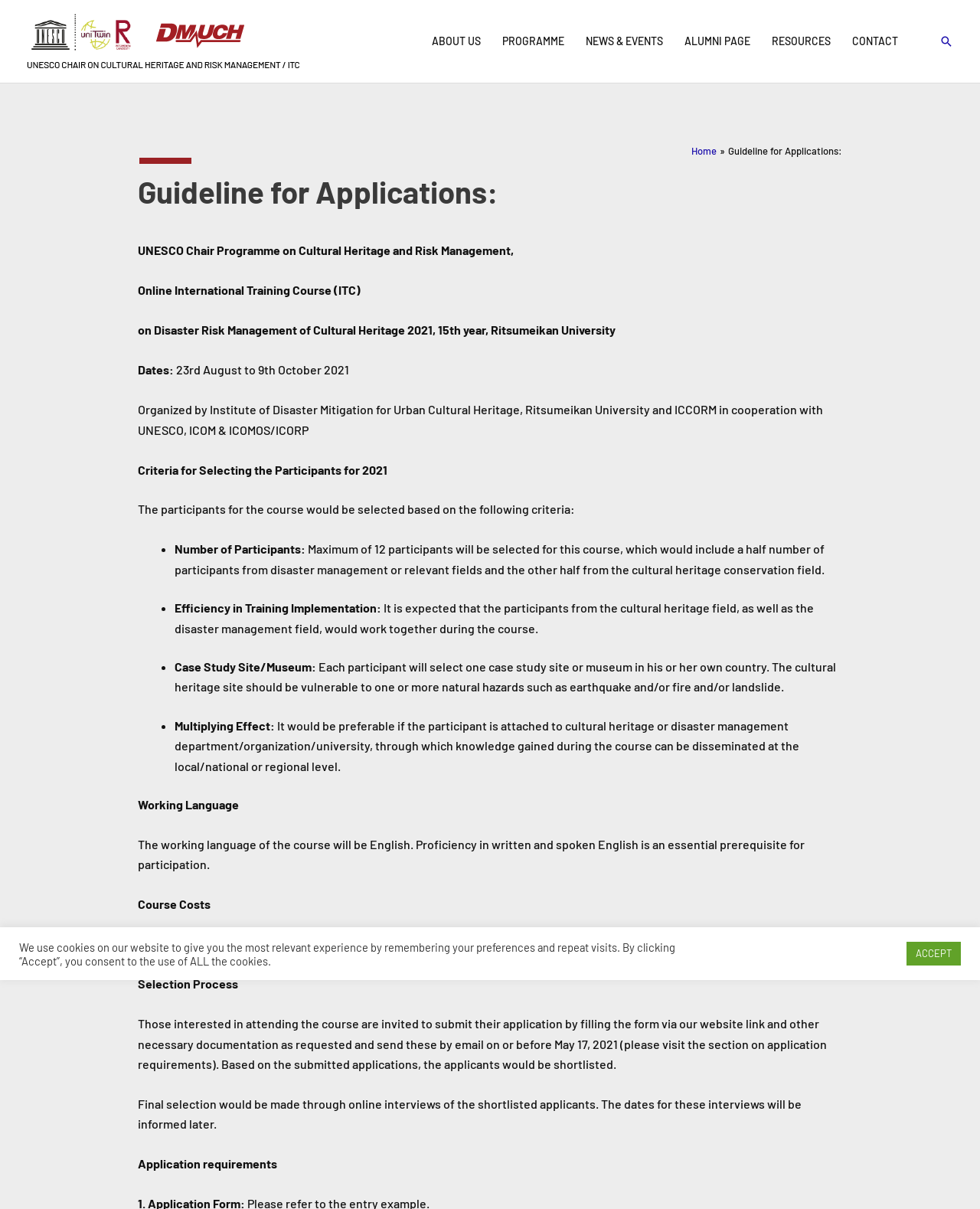Show the bounding box coordinates for the element that needs to be clicked to execute the following instruction: "Go to the NEWS & EVENTS page". Provide the coordinates in the form of four float numbers between 0 and 1, i.e., [left, top, right, bottom].

[0.587, 0.022, 0.688, 0.047]